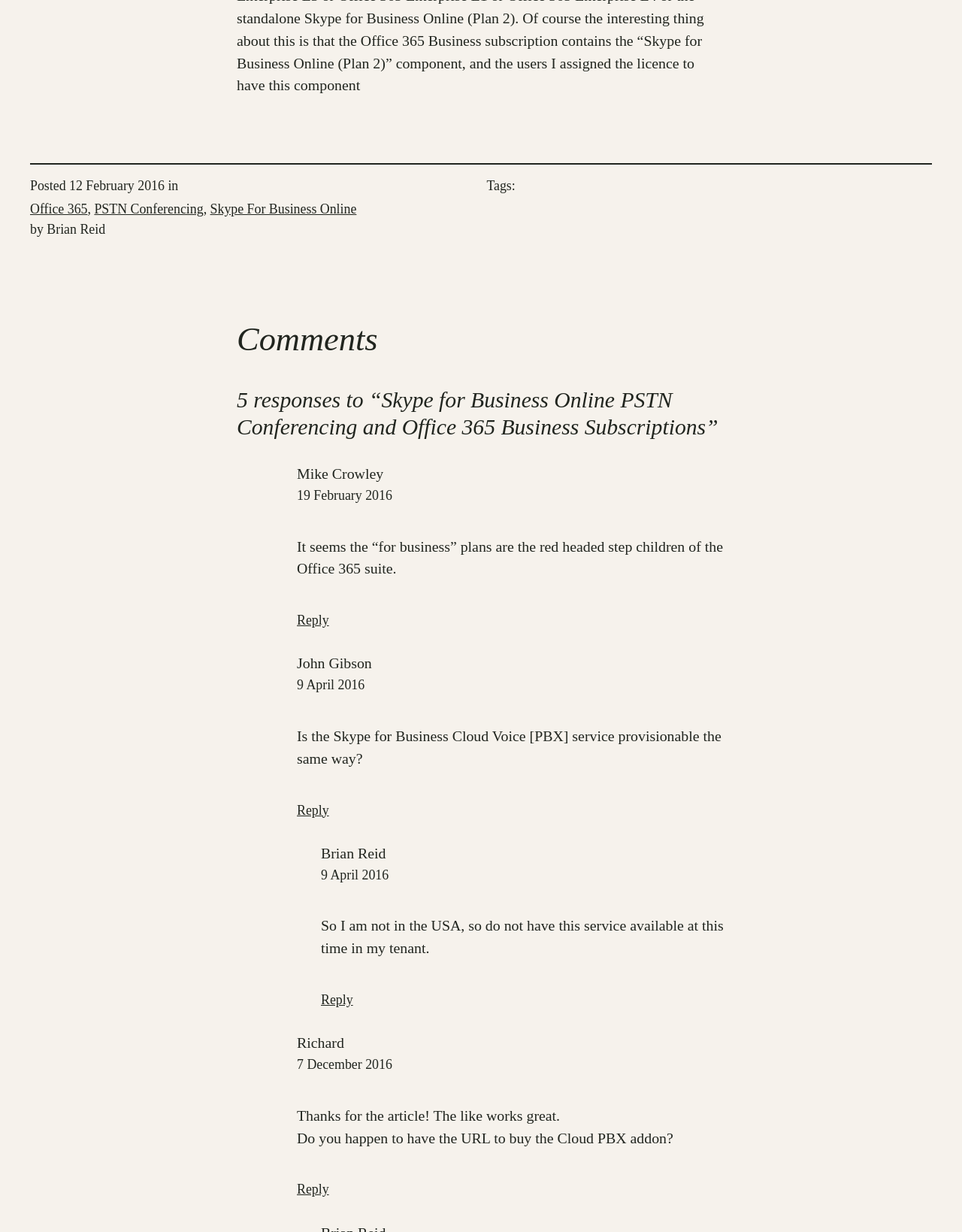What is the name of the author of the post?
Please provide a single word or phrase answer based on the image.

Brian Reid